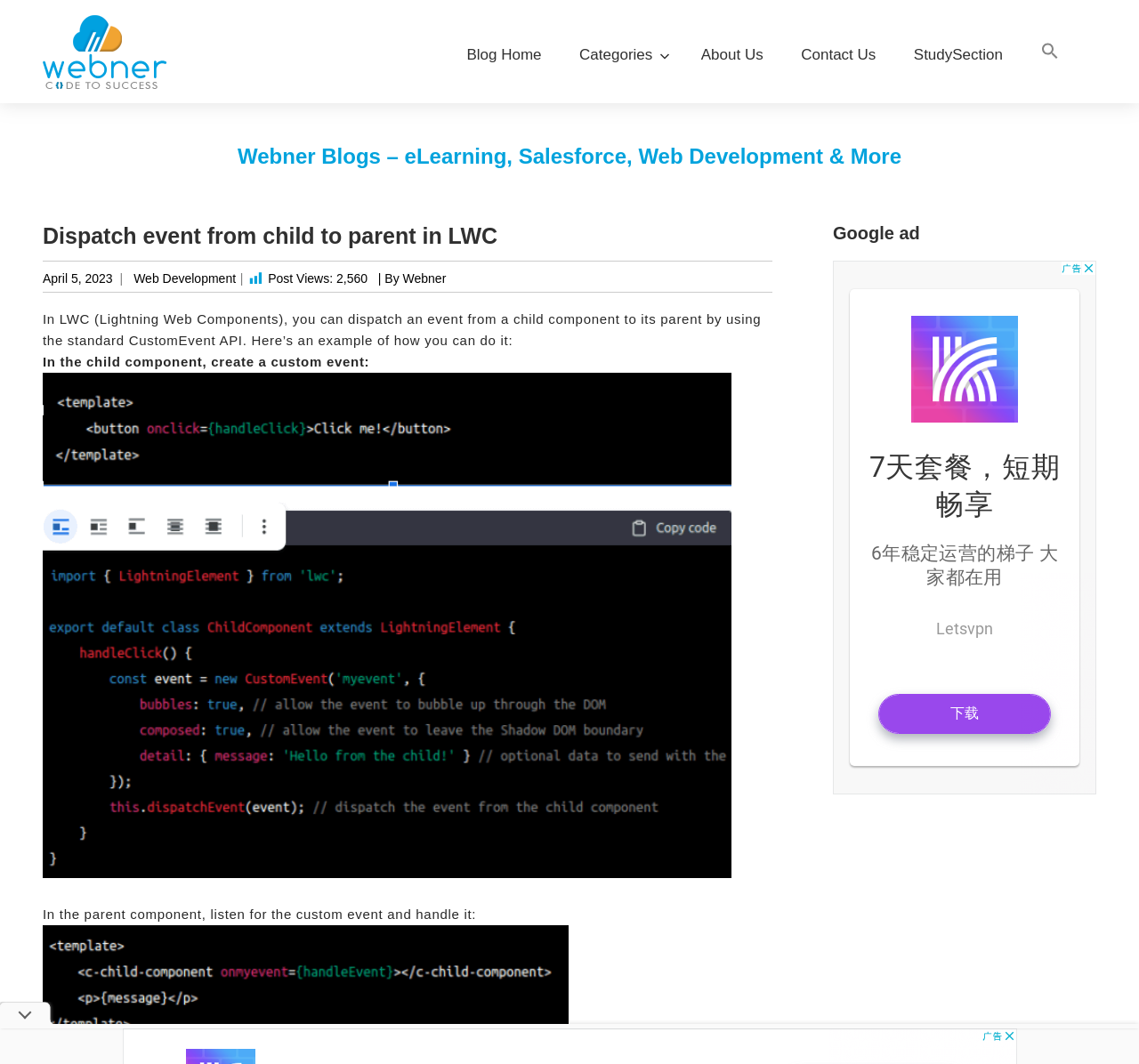Using the description "Join our mailing list", predict the bounding box of the relevant HTML element.

None